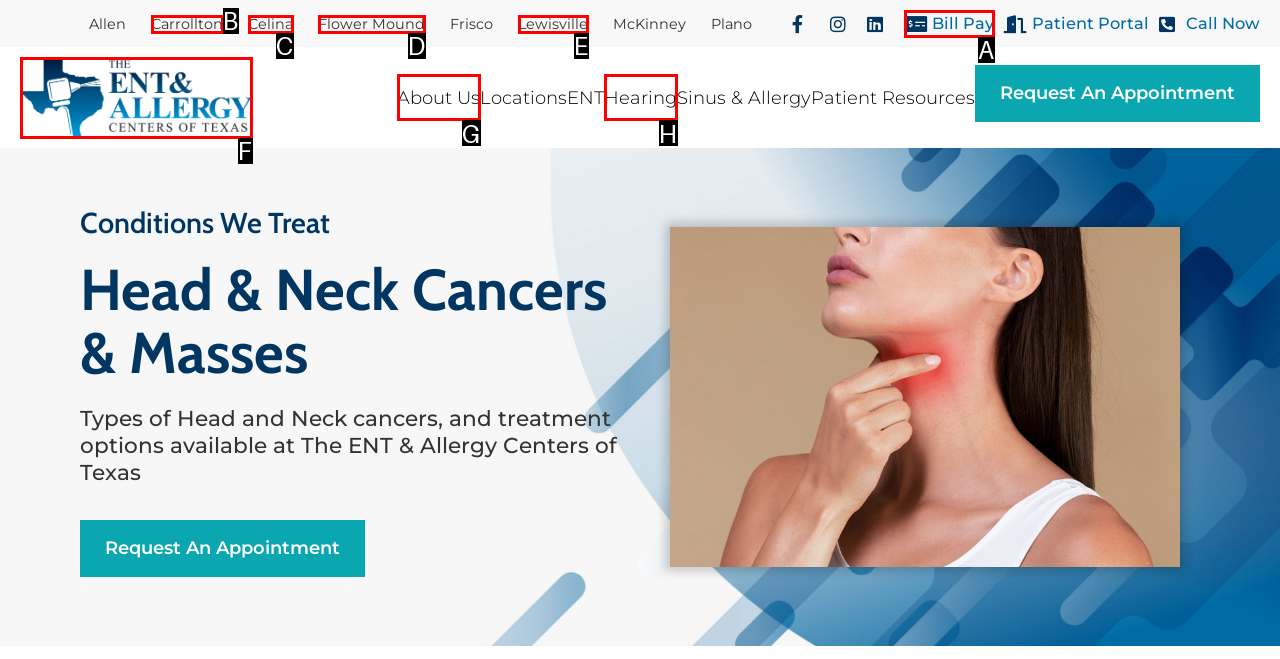Please provide the letter of the UI element that best fits the following description: alt="enttx logo" title="enttx logo"
Respond with the letter from the given choices only.

F